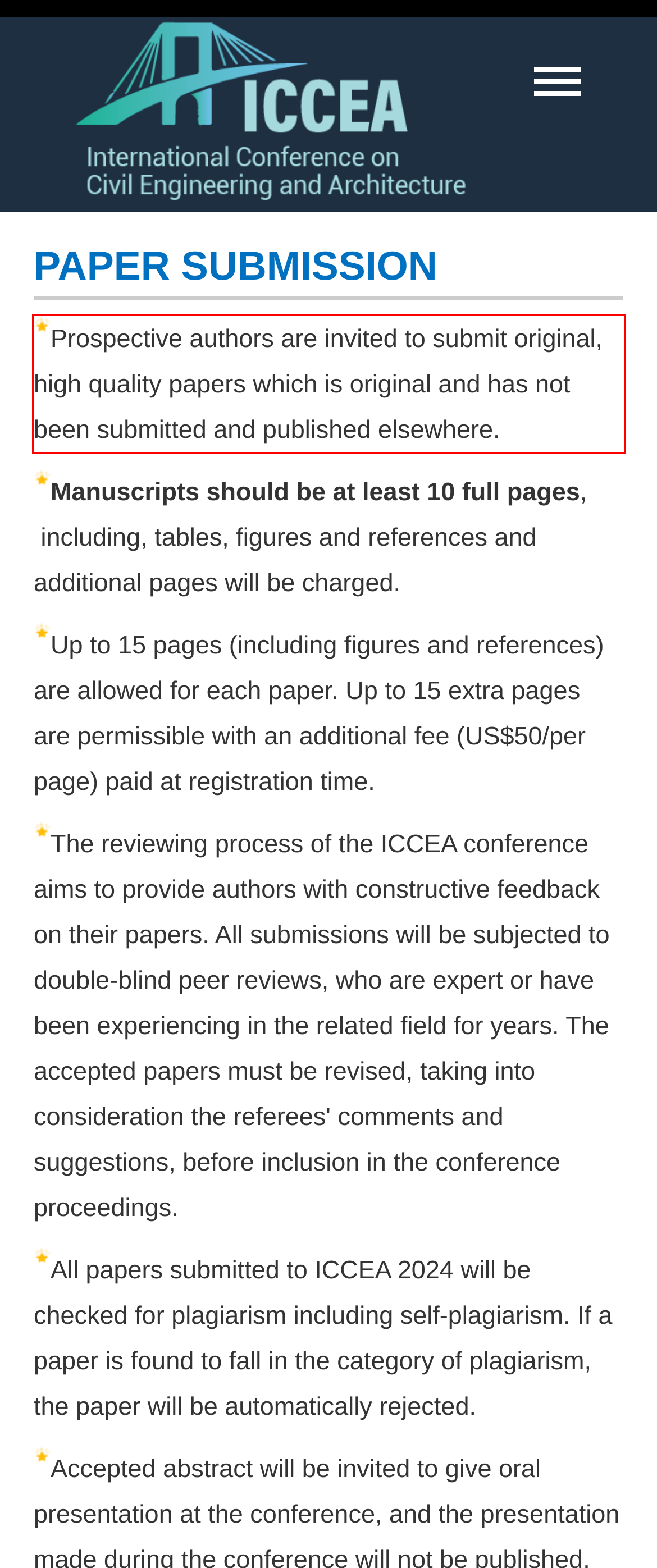Given a webpage screenshot, identify the text inside the red bounding box using OCR and extract it.

Prospective authors are invited to submit original, high quality papers which is original and has not been submitted and published elsewhere.